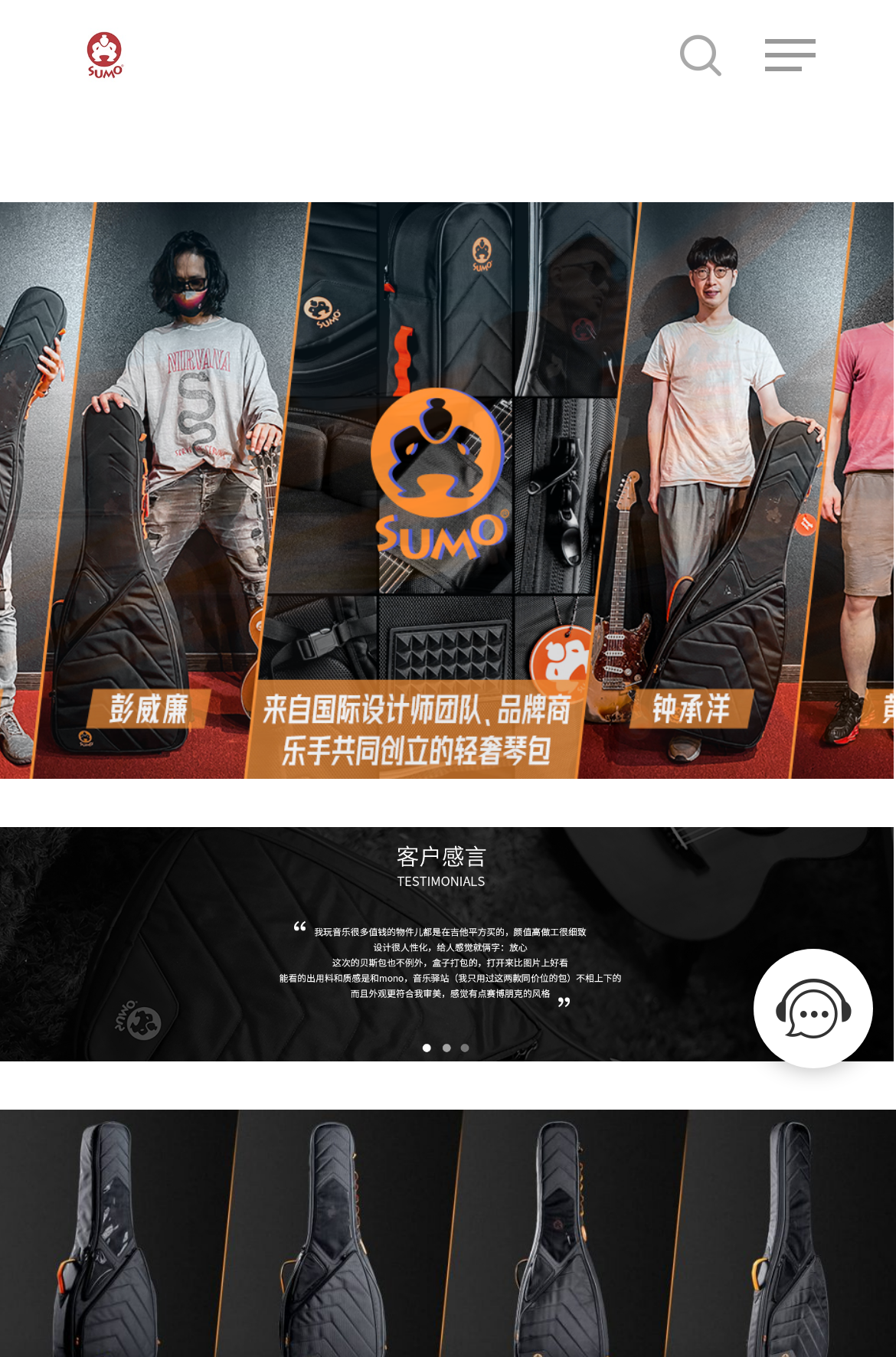Use a single word or phrase to answer the question:
What is the function of the '' link?

Unknown